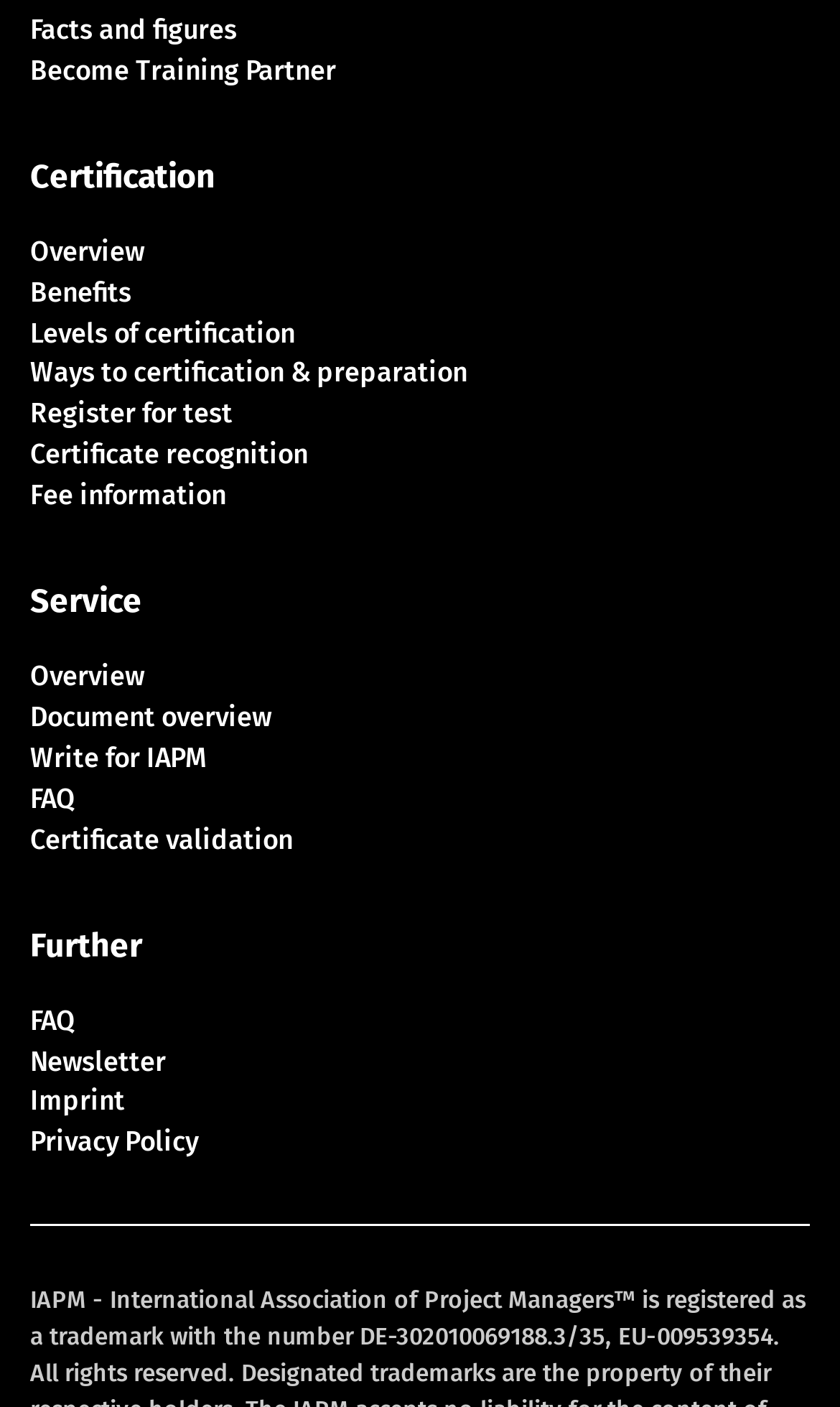From the screenshot, find the bounding box of the UI element matching this description: "Levels of certification". Supply the bounding box coordinates in the form [left, top, right, bottom], each a float between 0 and 1.

[0.036, 0.224, 0.351, 0.247]